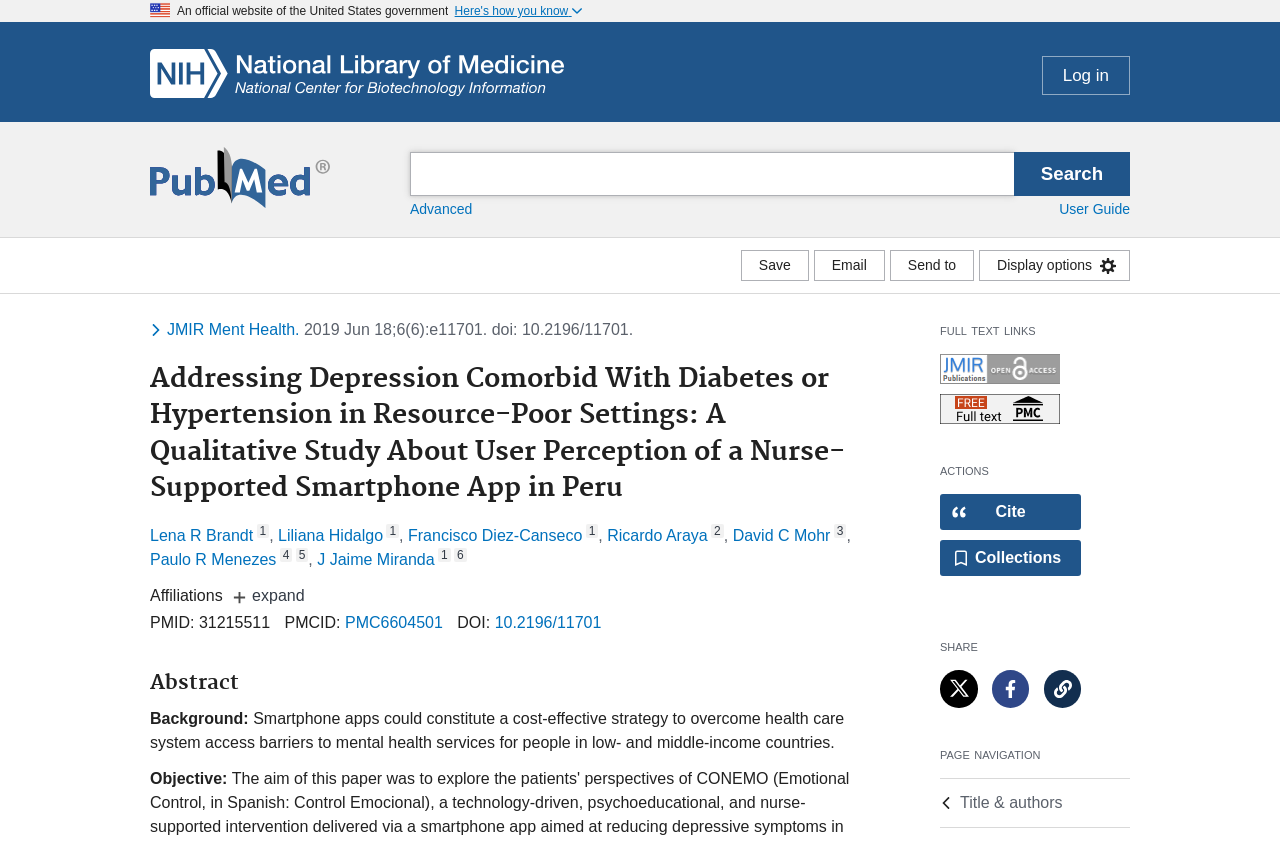Please locate the bounding box coordinates of the region I need to click to follow this instruction: "Sign in to your account".

None